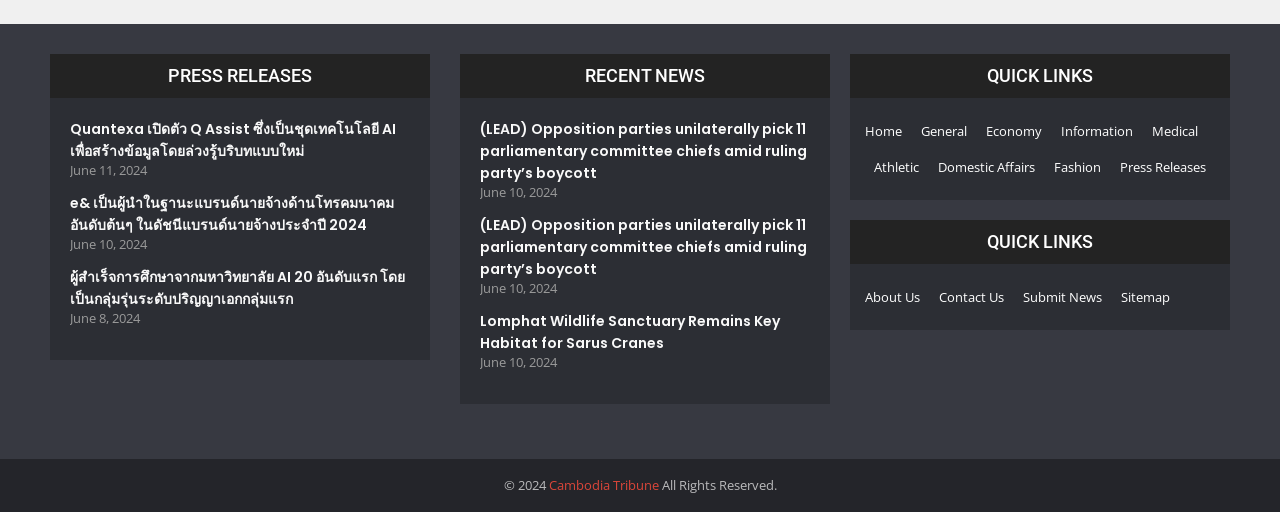Find the bounding box coordinates of the clickable area that will achieve the following instruction: "Click on the 'PRESS RELEASES' heading".

[0.047, 0.125, 0.328, 0.172]